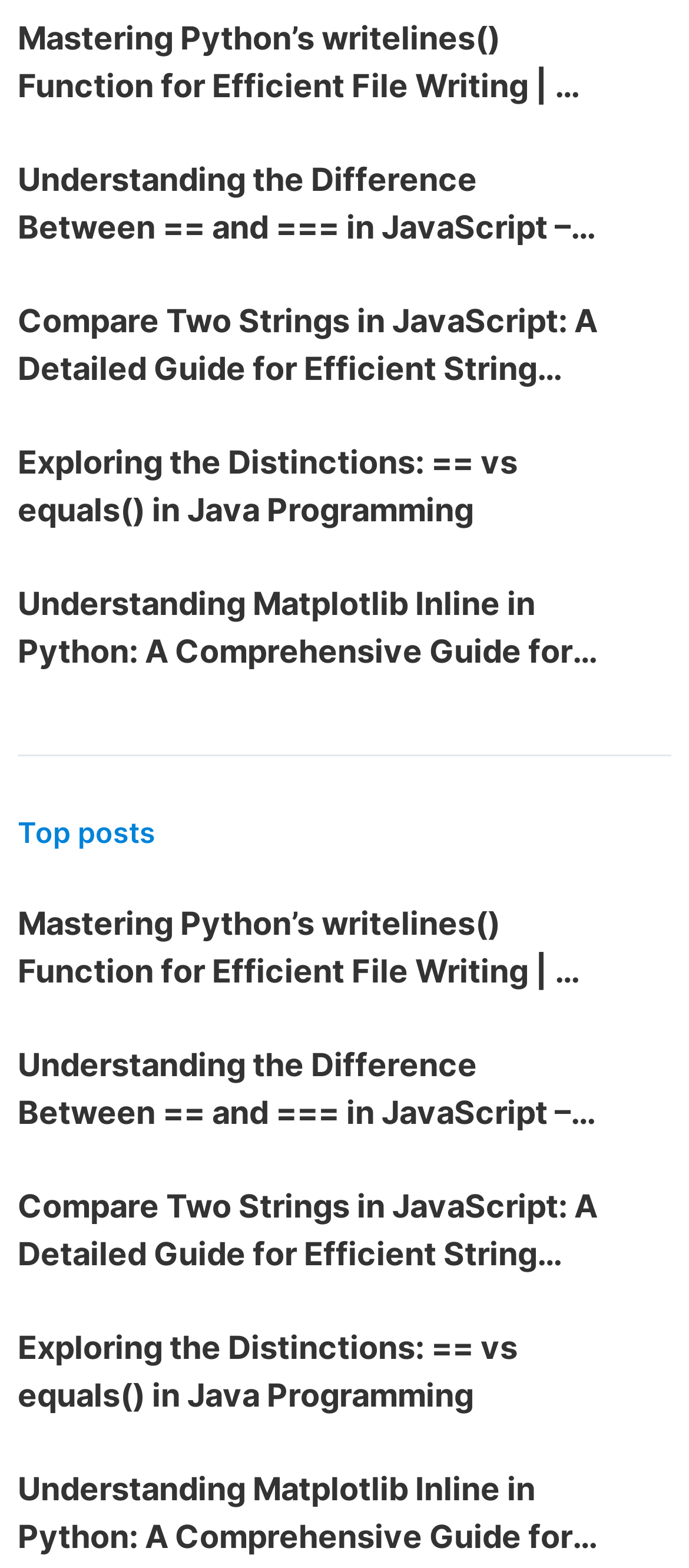Determine the bounding box coordinates of the clickable region to execute the instruction: "Browse the Top posts section". The coordinates should be four float numbers between 0 and 1, denoted as [left, top, right, bottom].

[0.026, 0.522, 0.974, 0.54]